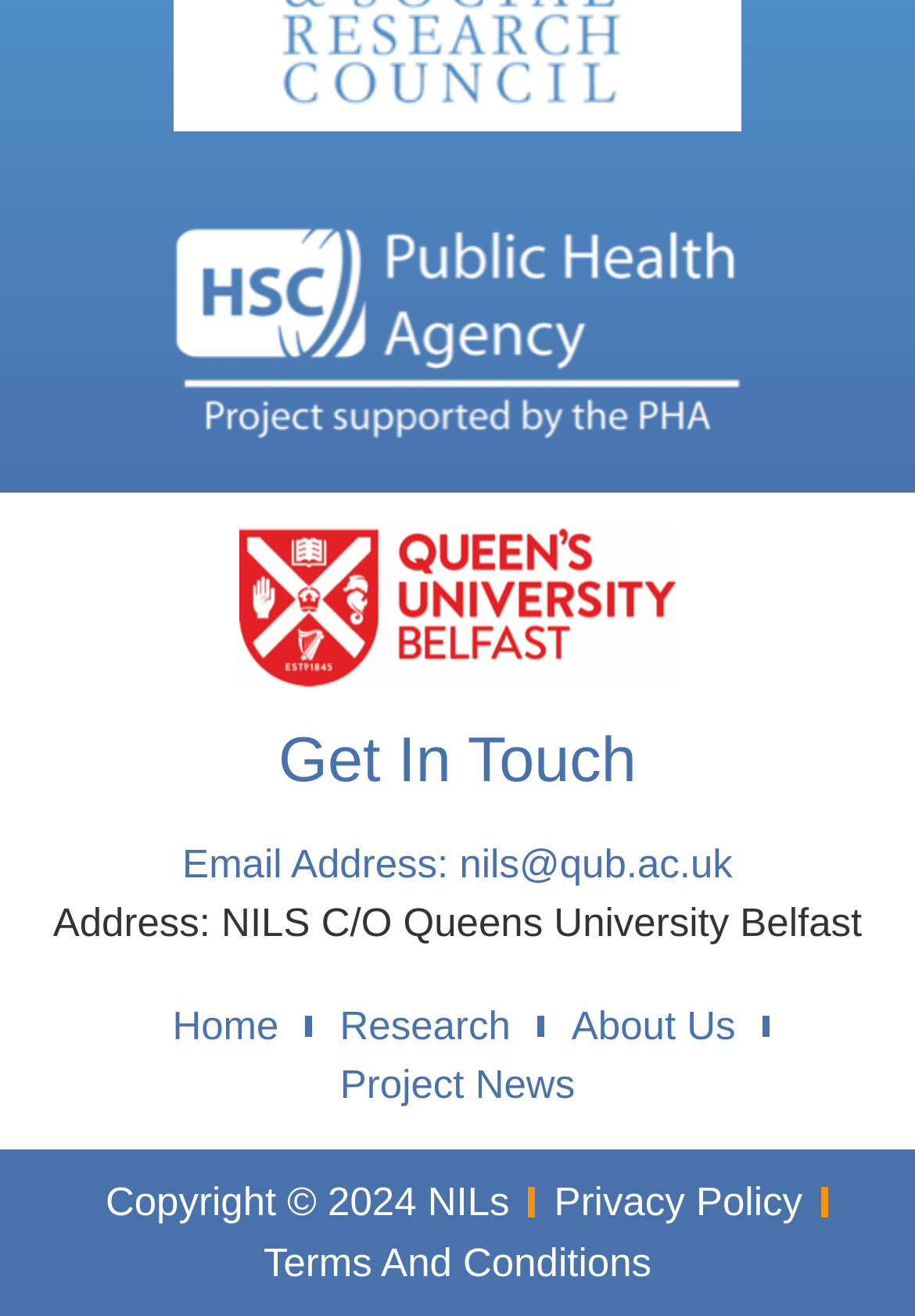Locate the bounding box for the described UI element: "Email Address: nils@qub.ac.uk". Ensure the coordinates are four float numbers between 0 and 1, formatted as [left, top, right, bottom].

[0.04, 0.634, 0.96, 0.68]